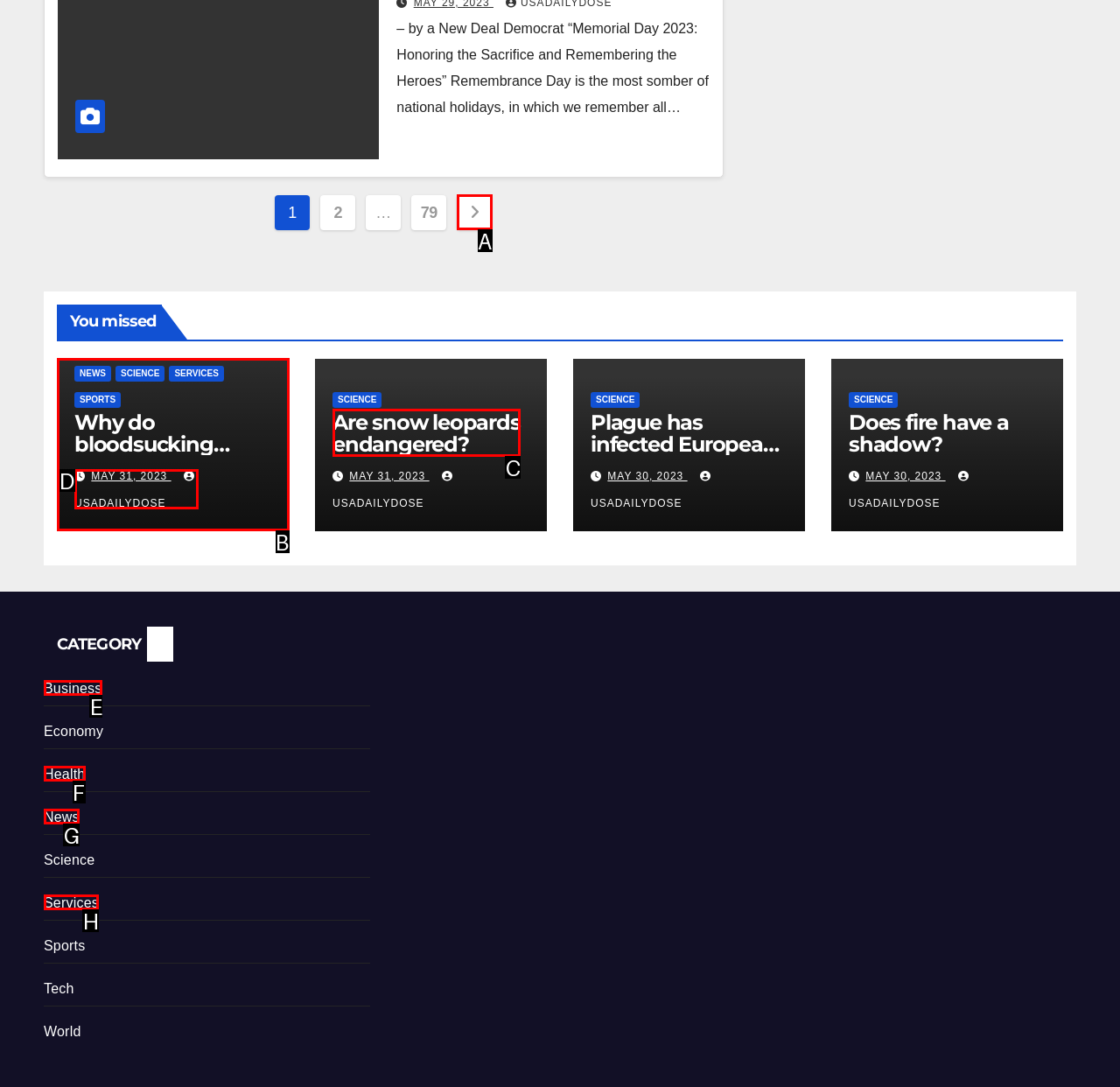Given the description: Are snow leopards endangered?, identify the HTML element that corresponds to it. Respond with the letter of the correct option.

C